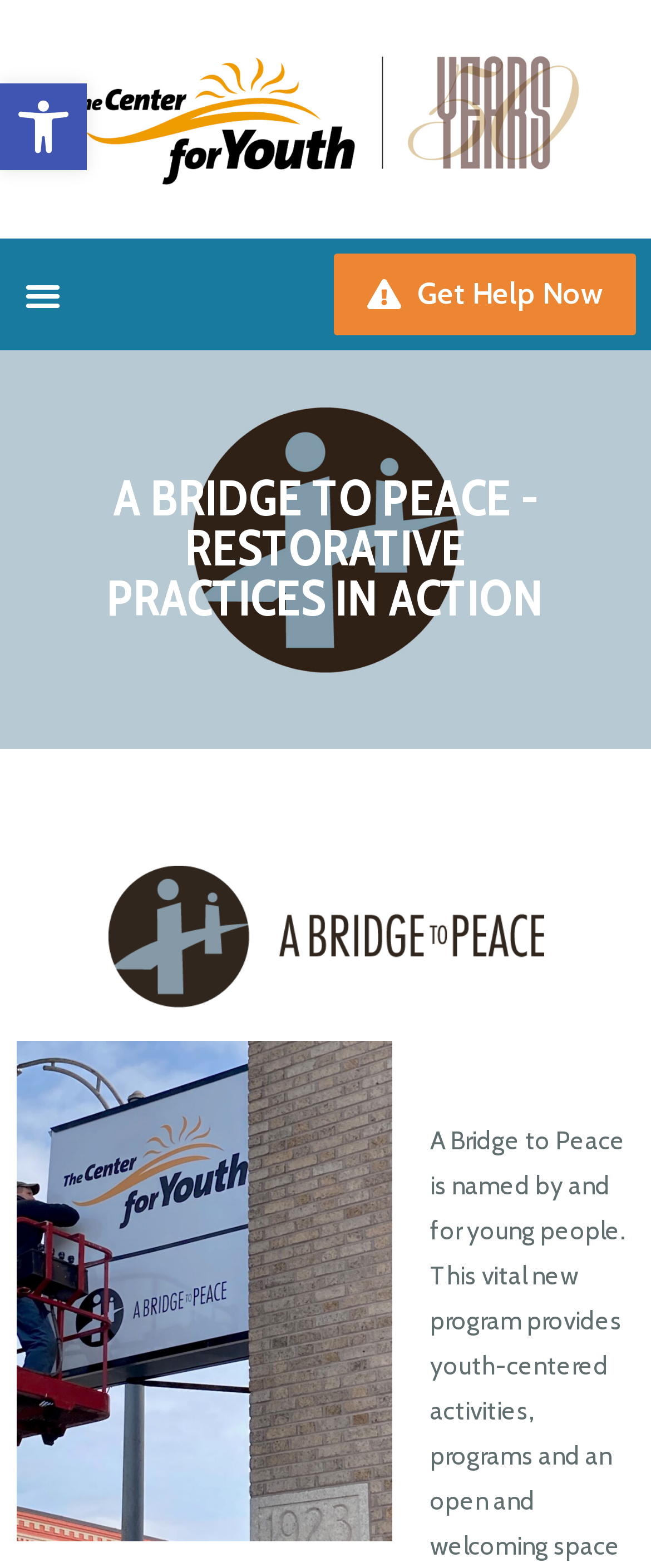Locate the bounding box coordinates of the UI element described by: "Open toolbar Accessibility Tools". The bounding box coordinates should consist of four float numbers between 0 and 1, i.e., [left, top, right, bottom].

[0.0, 0.053, 0.133, 0.109]